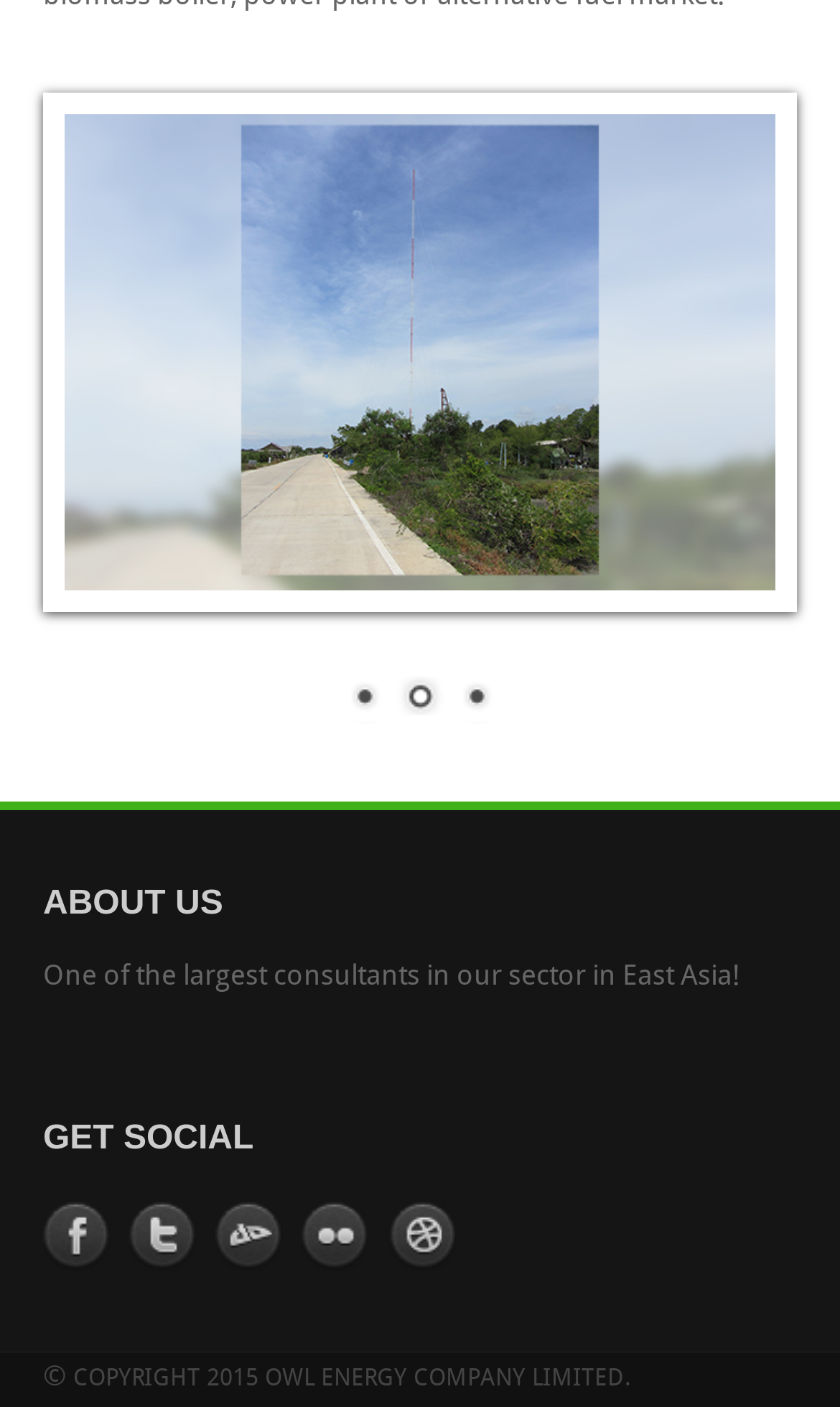Please find the bounding box coordinates of the element that needs to be clicked to perform the following instruction: "go to ABOUT US page". The bounding box coordinates should be four float numbers between 0 and 1, represented as [left, top, right, bottom].

[0.051, 0.598, 0.949, 0.655]